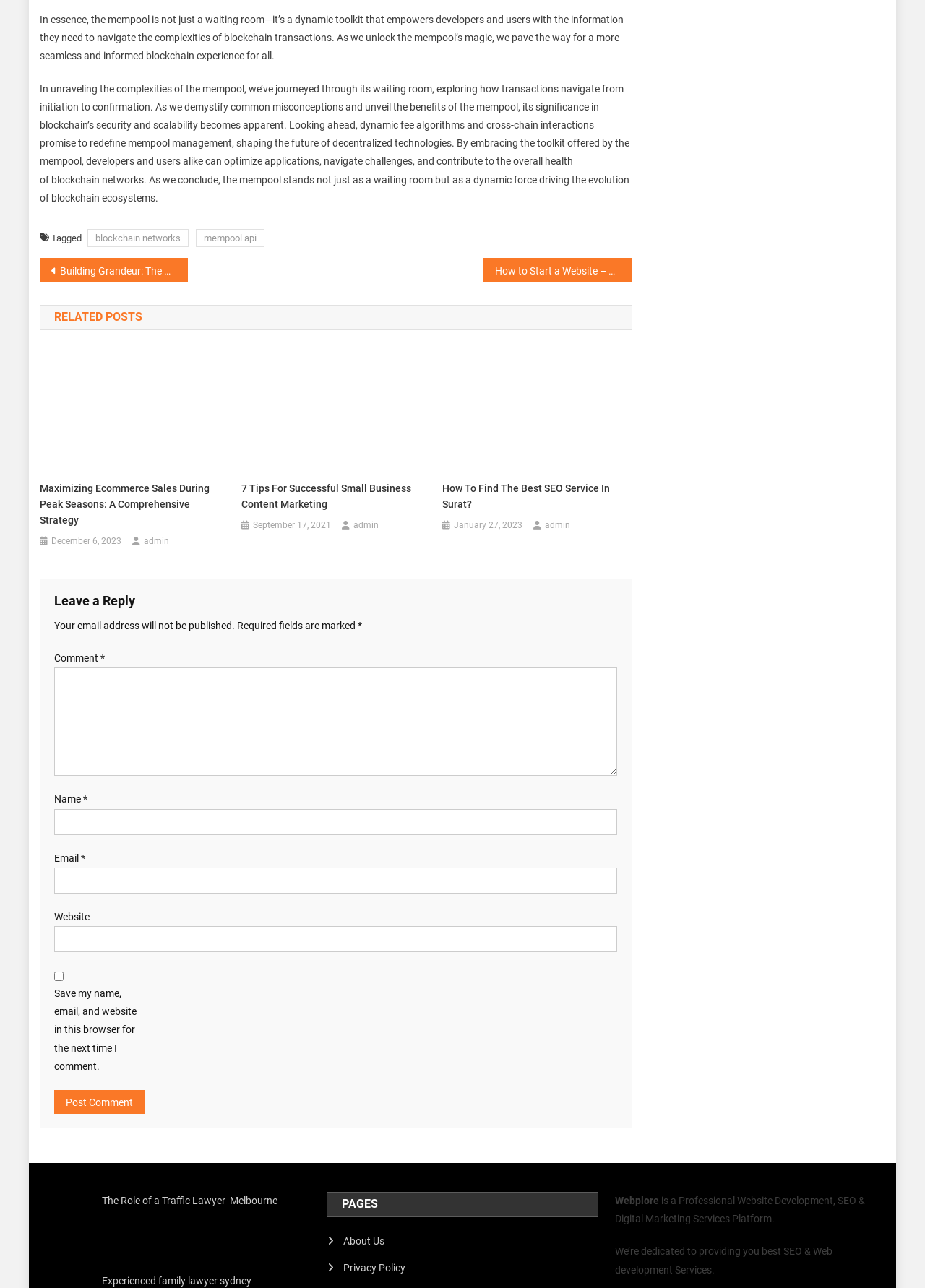Using the provided element description: "parent_node: SEARCH name="s"", determine the bounding box coordinates of the corresponding UI element in the screenshot.

None